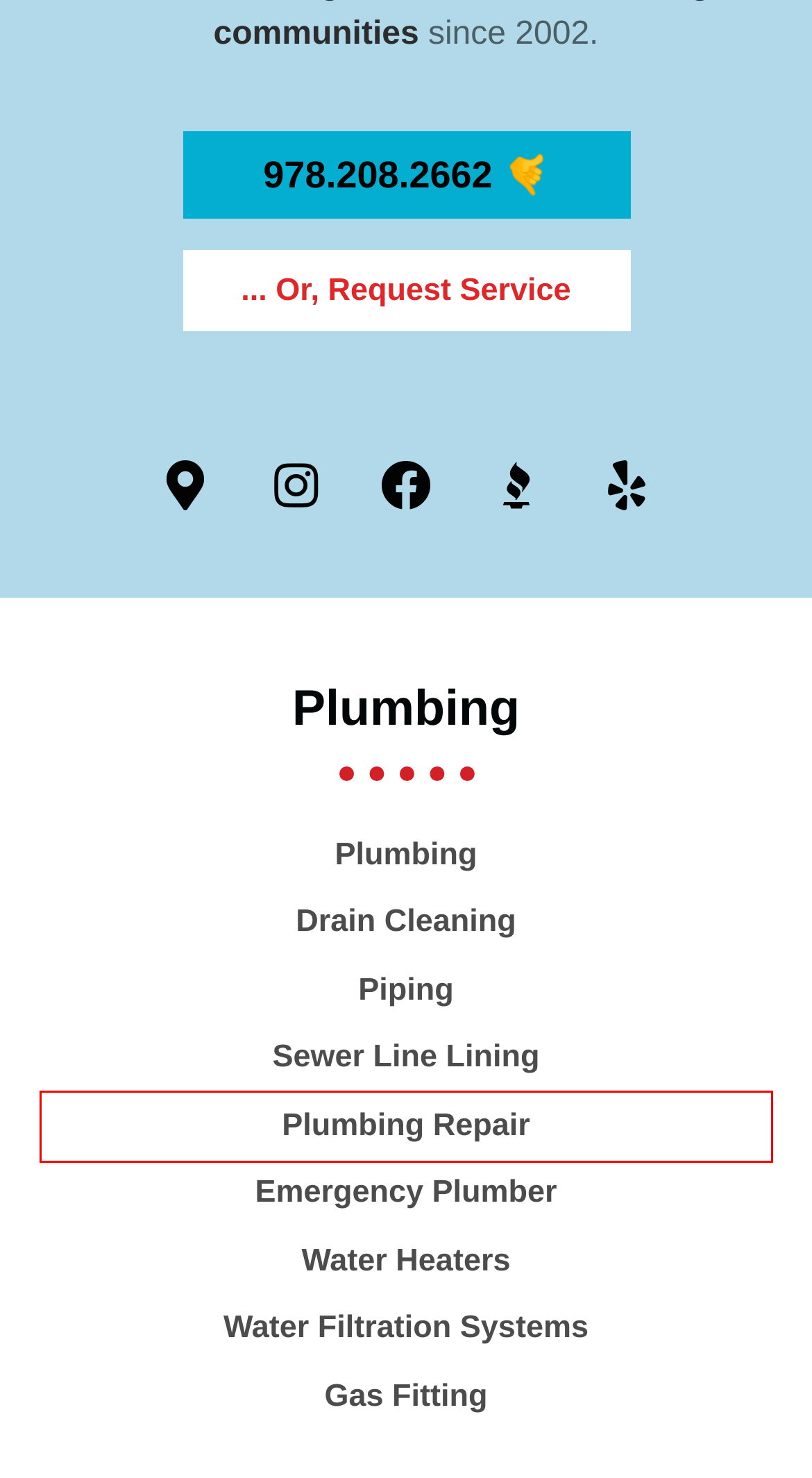Consider the screenshot of a webpage with a red bounding box and select the webpage description that best describes the new page that appears after clicking the element inside the red box. Here are the candidates:
A. Drain Cleaning | Sharp Plumbing & Heating
B. Sewer Lining | Sharp Plumbing & Heating
C. HVAC | Sharp Plumbing & Heating
D. Gas Fitting | Sharp Plumbing & Heating
E. Heating | Sharp Plumbing & Heating
F. Plumbing | Sharp Plumbing & Heating
G. Contact Us | Sharp Plumbing & Heating
H. Piping | Sharp Plumbing & Heating

H